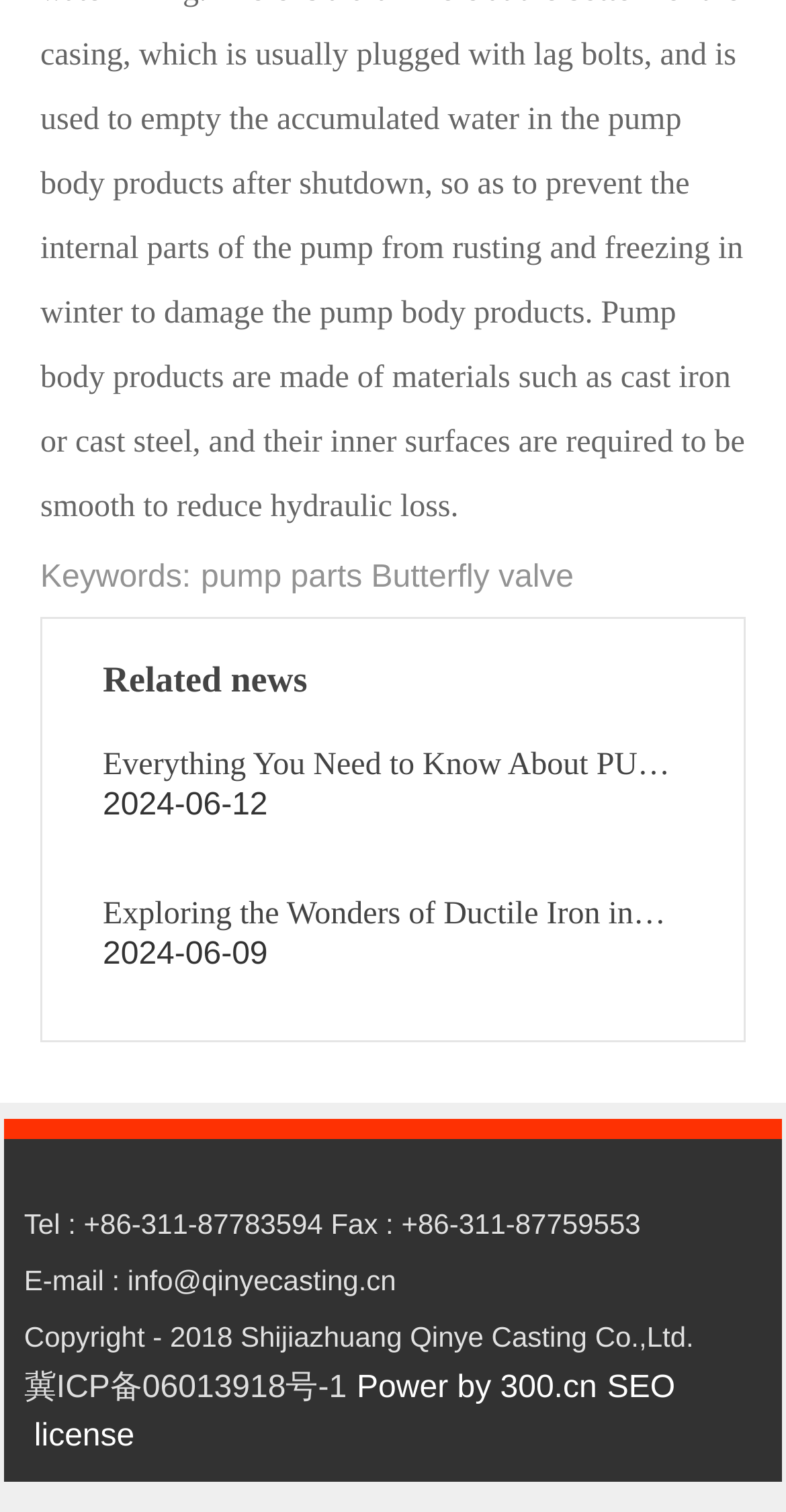Please identify the bounding box coordinates of the element that needs to be clicked to execute the following command: "Call the company". Provide the bounding box using four float numbers between 0 and 1, formatted as [left, top, right, bottom].

[0.106, 0.798, 0.411, 0.819]